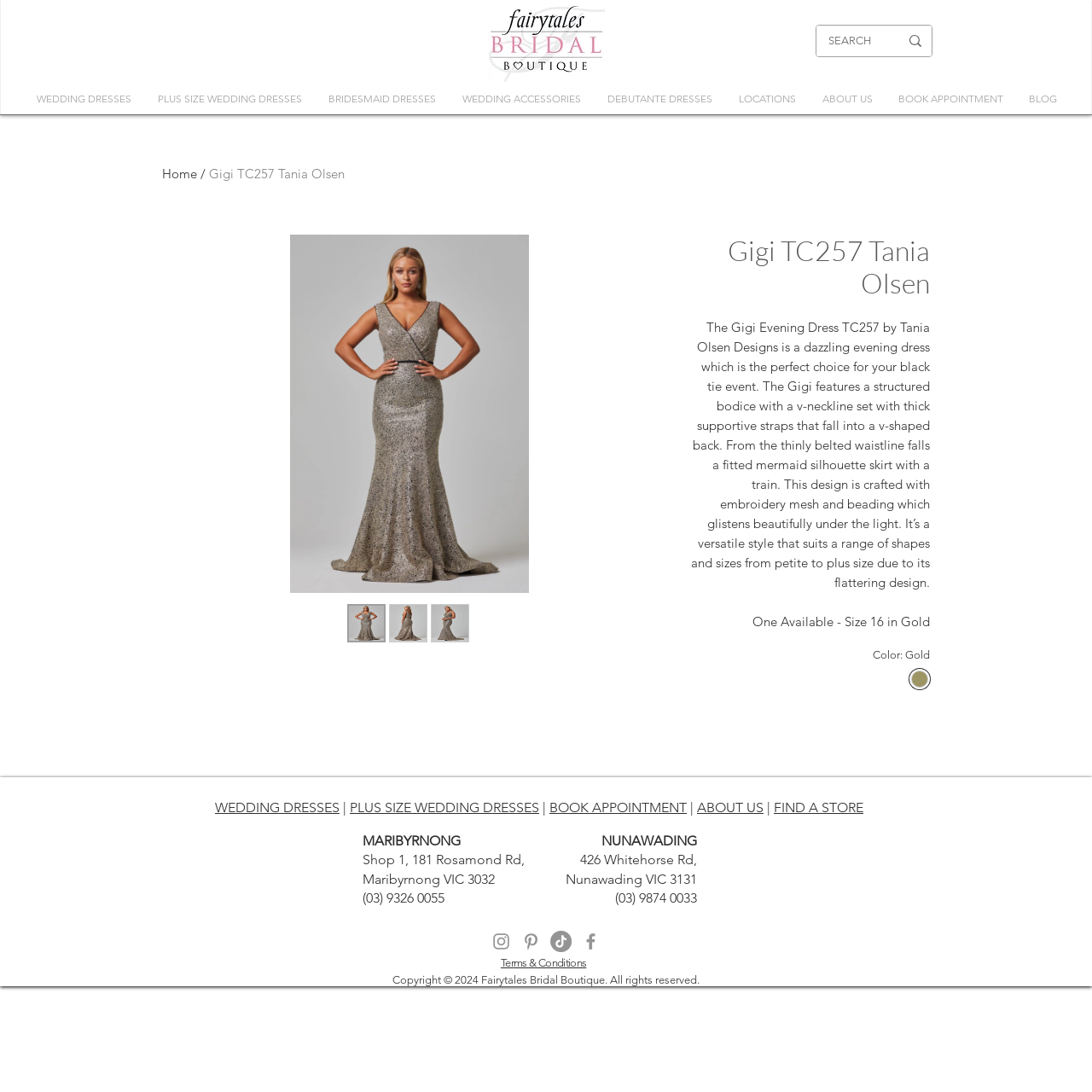Please specify the bounding box coordinates of the region to click in order to perform the following instruction: "Book an appointment".

[0.811, 0.08, 0.93, 0.1]